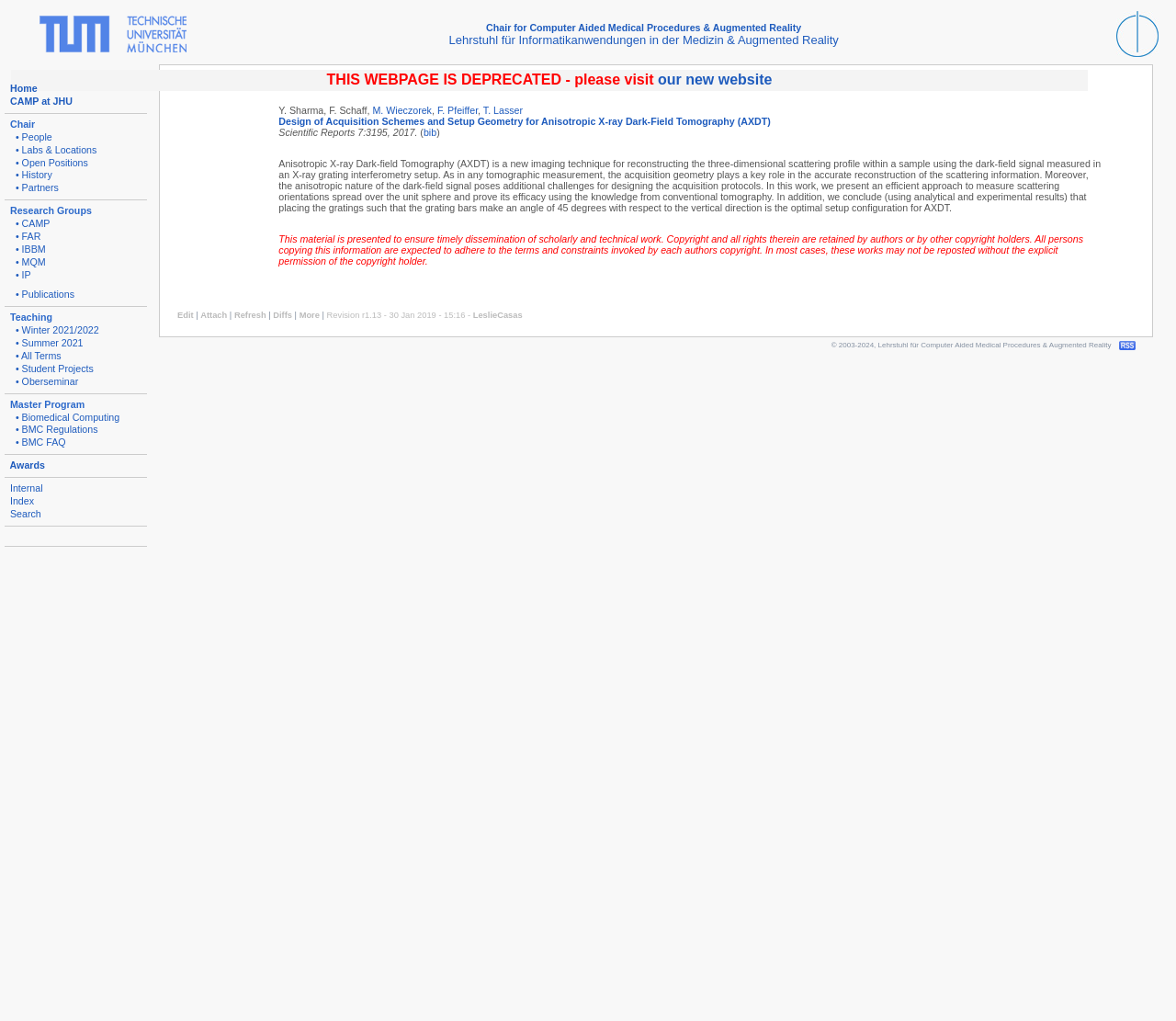Answer the question below in one word or phrase:
What is the deprecated webpage asking users to visit?

our new website